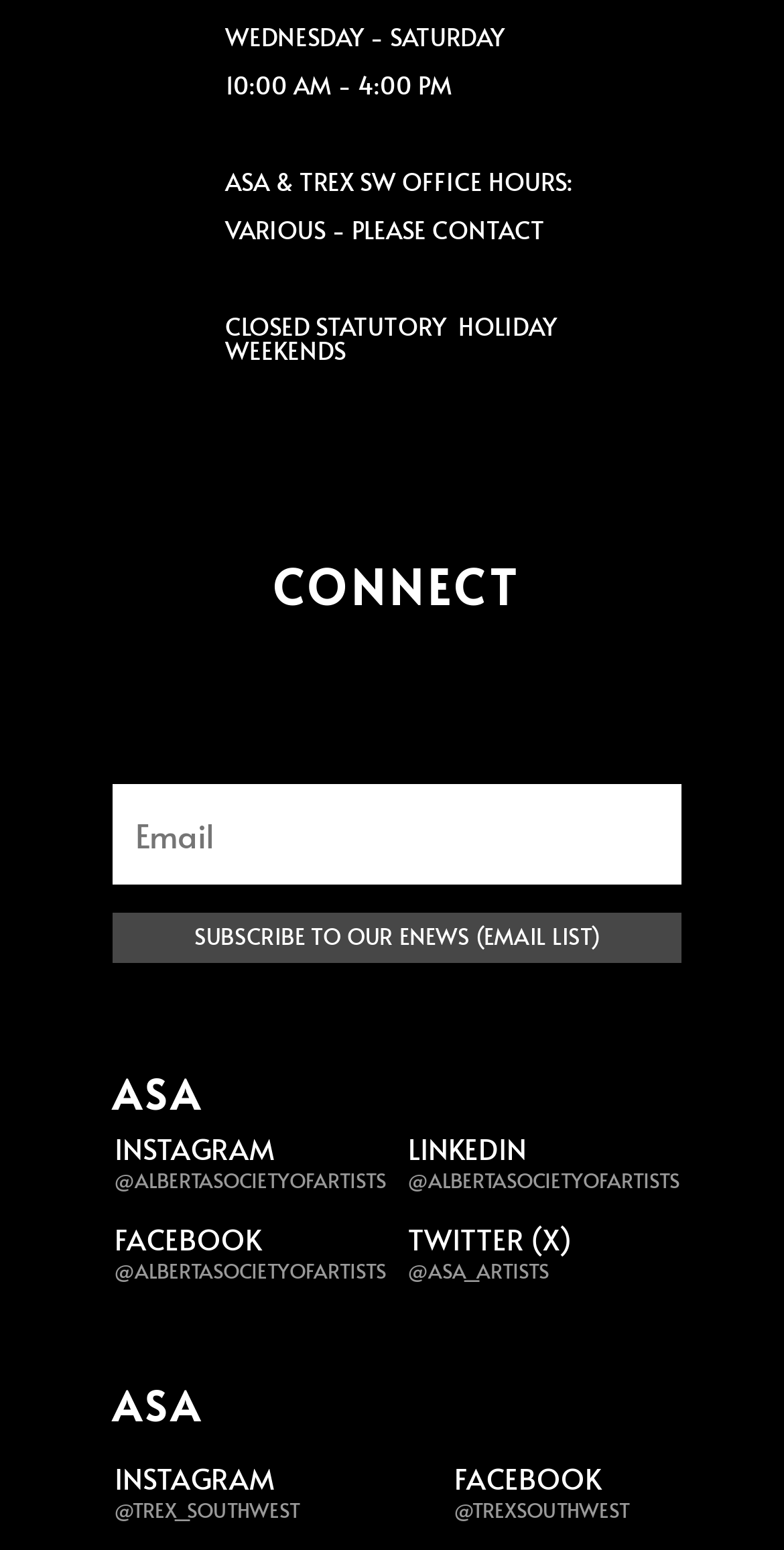Respond with a single word or phrase:
What social media platforms does ASA have?

Instagram, LinkedIn, Facebook, Twitter